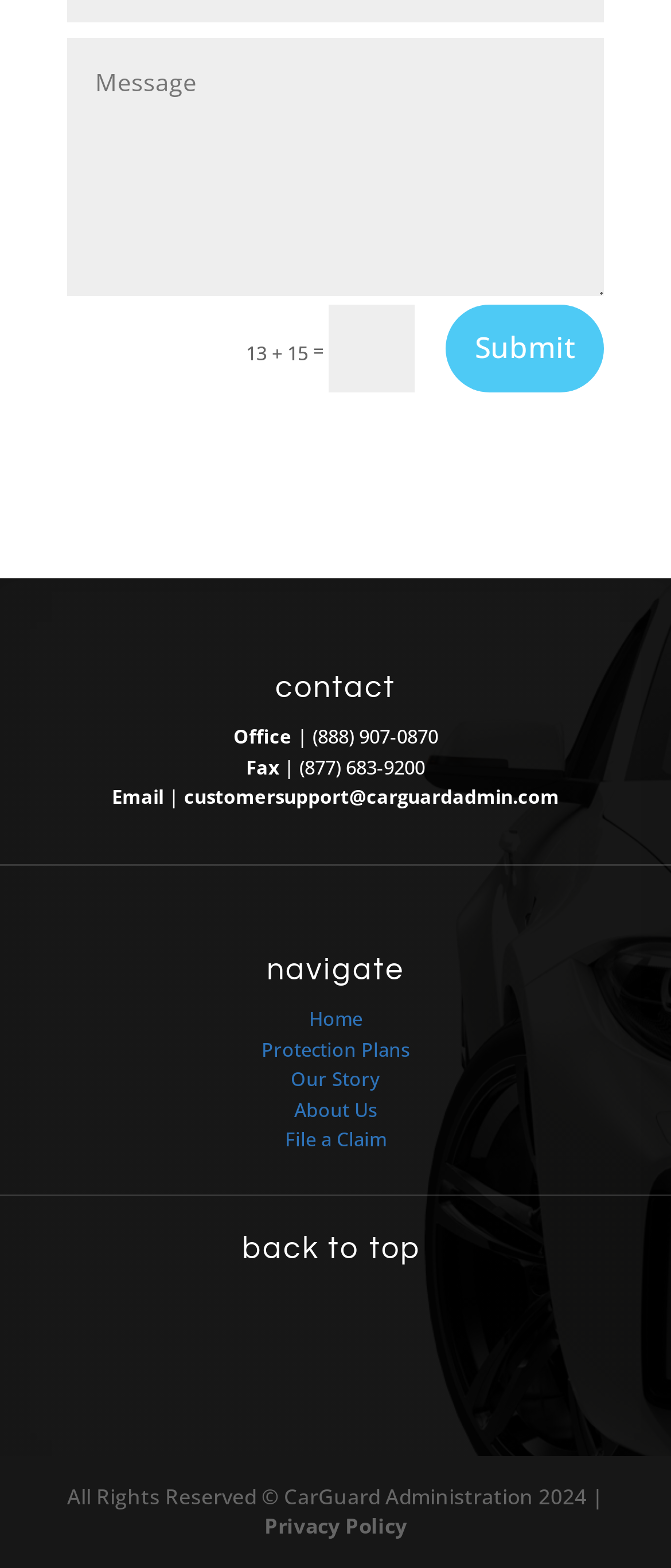Using the webpage screenshot, locate the HTML element that fits the following description and provide its bounding box: "Submit".

[0.664, 0.194, 0.9, 0.25]